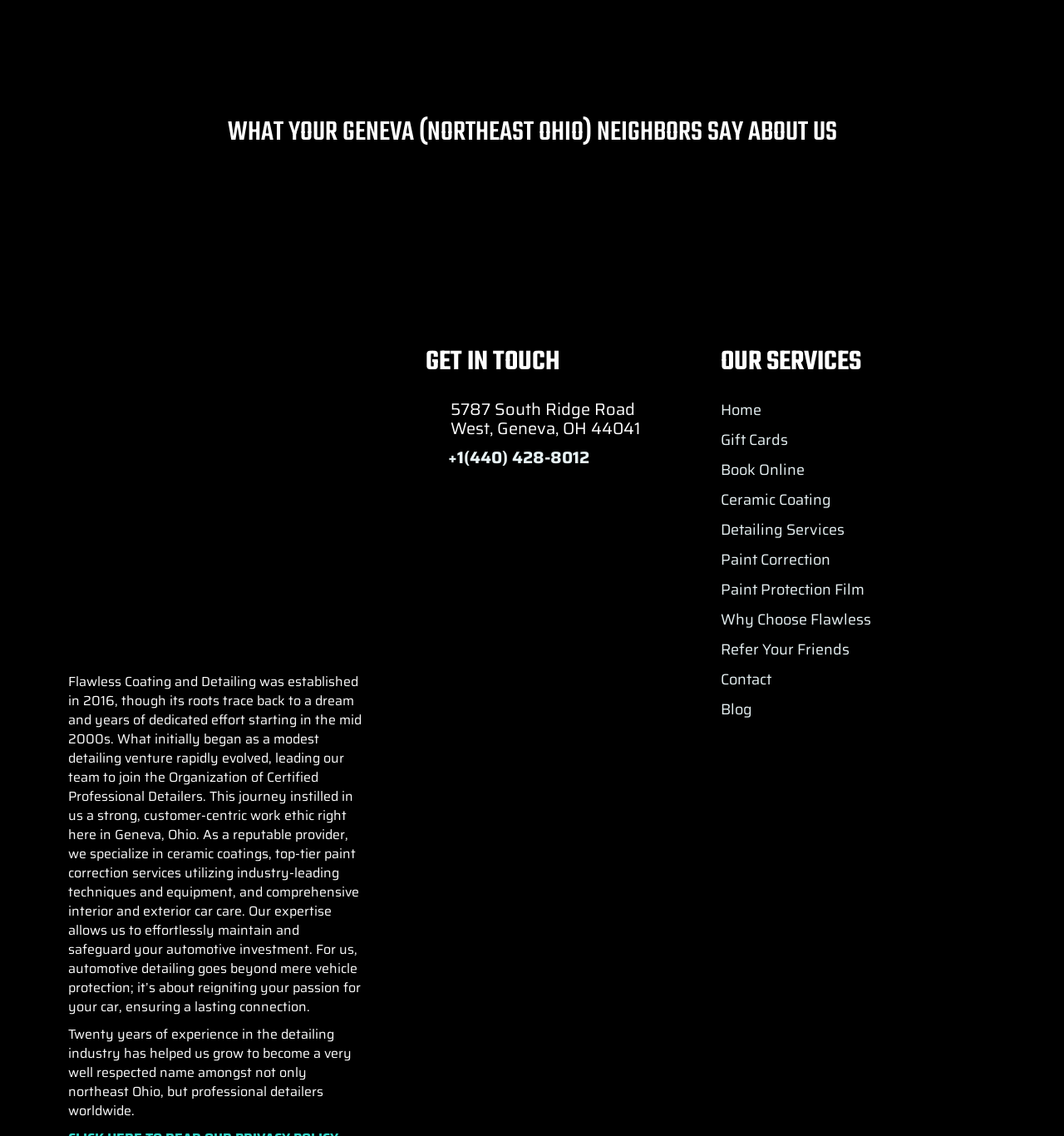What is the business's experience in the detailing industry?
Using the image, answer in one word or phrase.

Twenty years